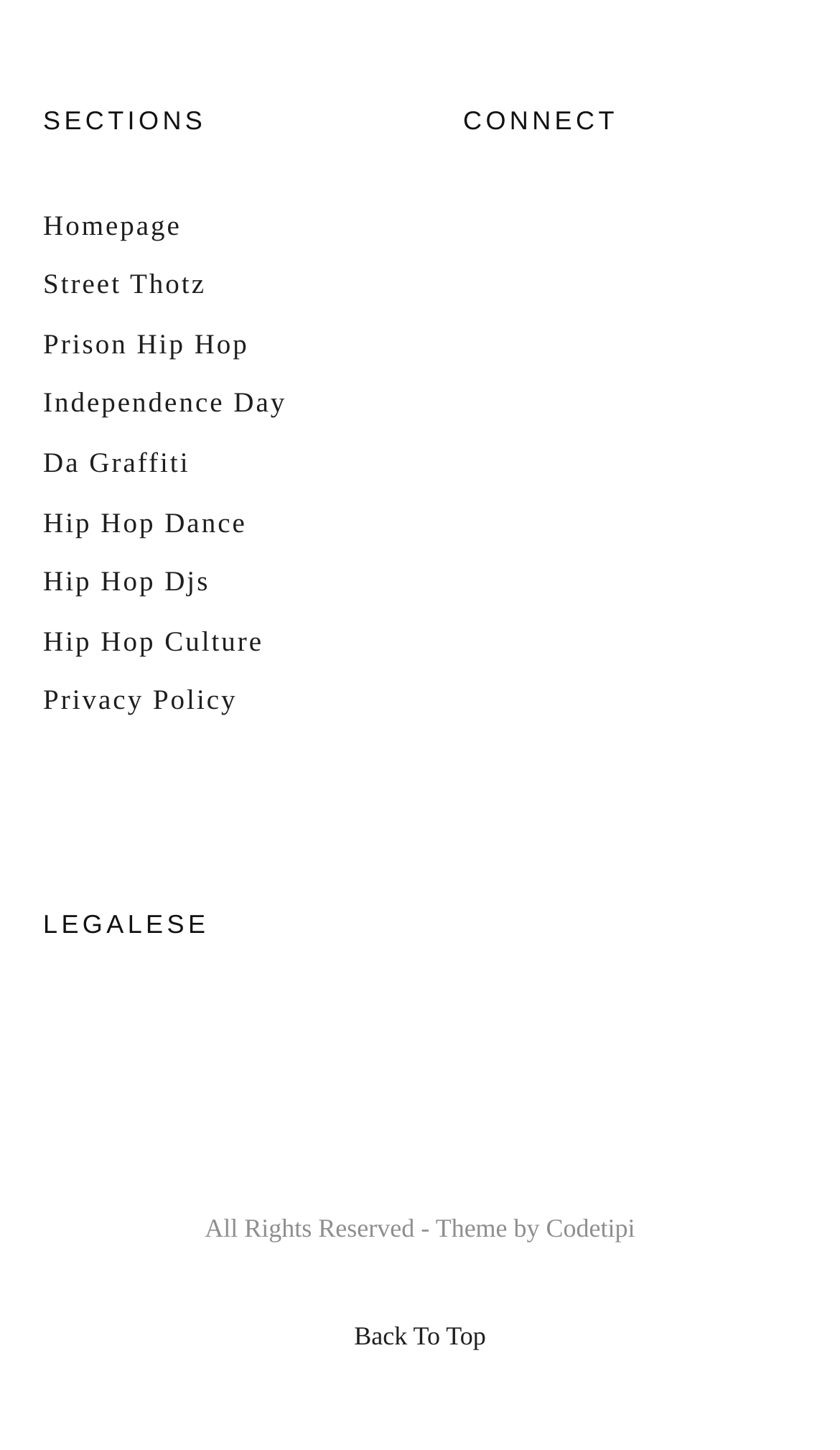Kindly determine the bounding box coordinates for the clickable area to achieve the given instruction: "go to home page".

None